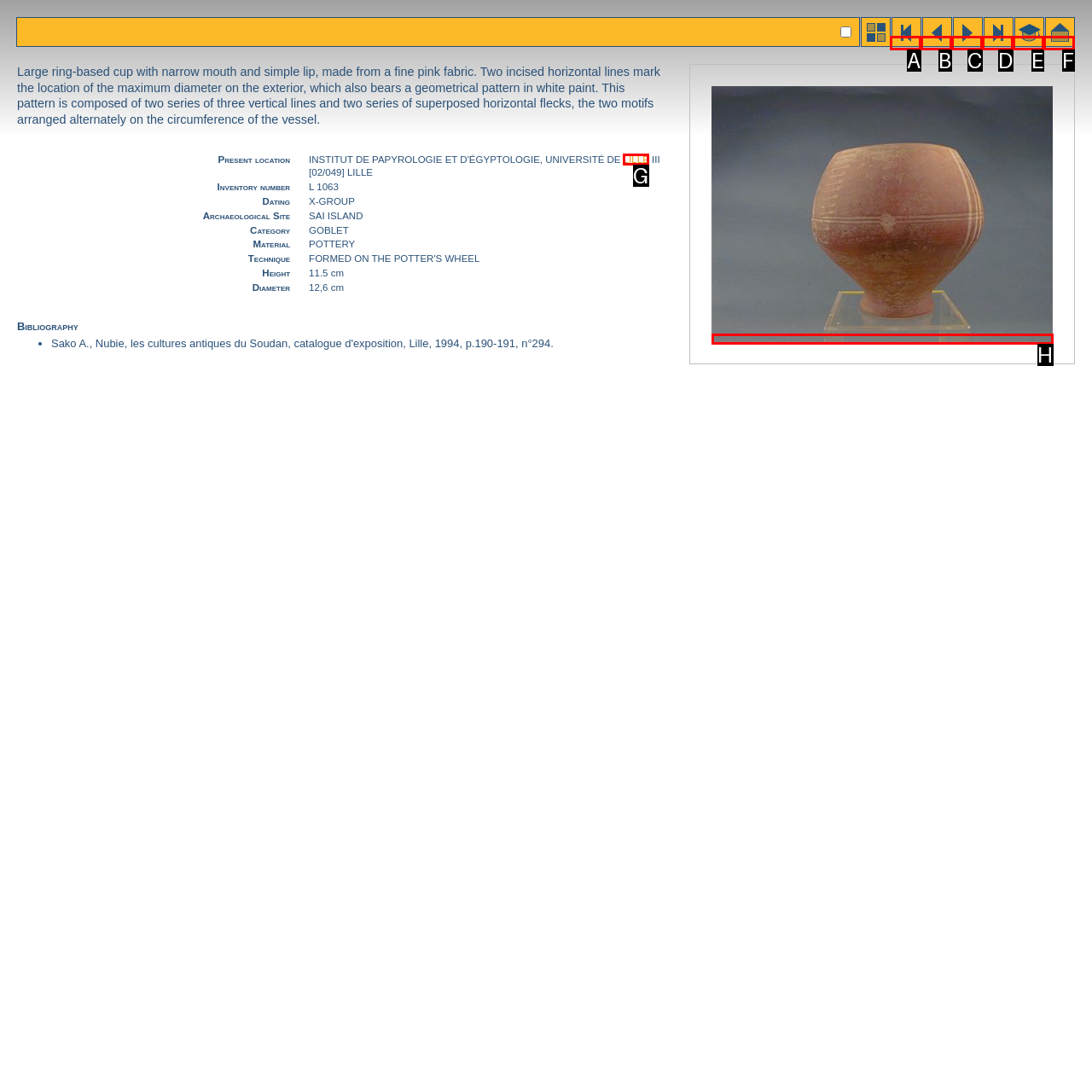To perform the task "go to the LILLE link", which UI element's letter should you select? Provide the letter directly.

G